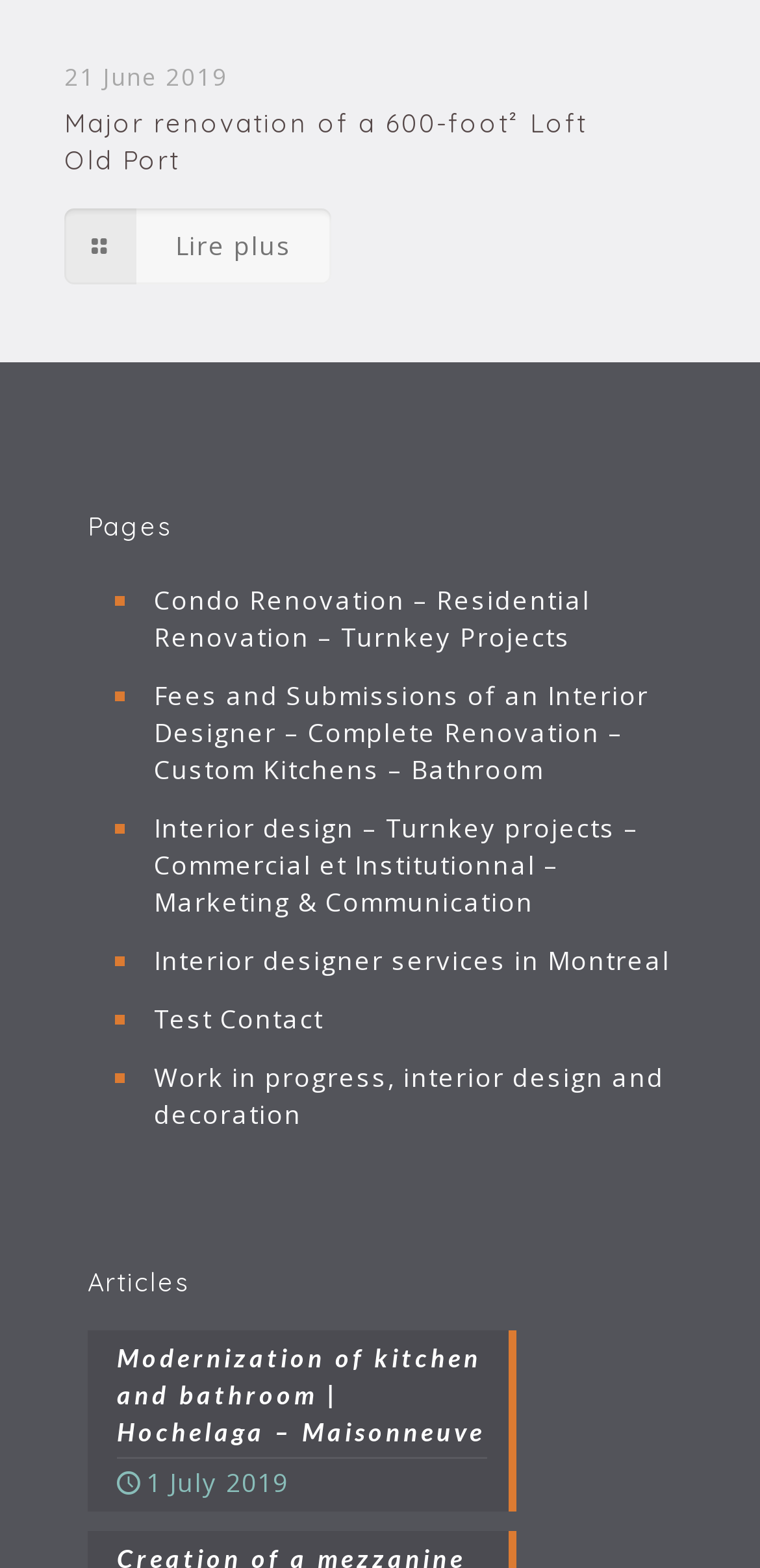Extract the bounding box of the UI element described as: "Search".

None